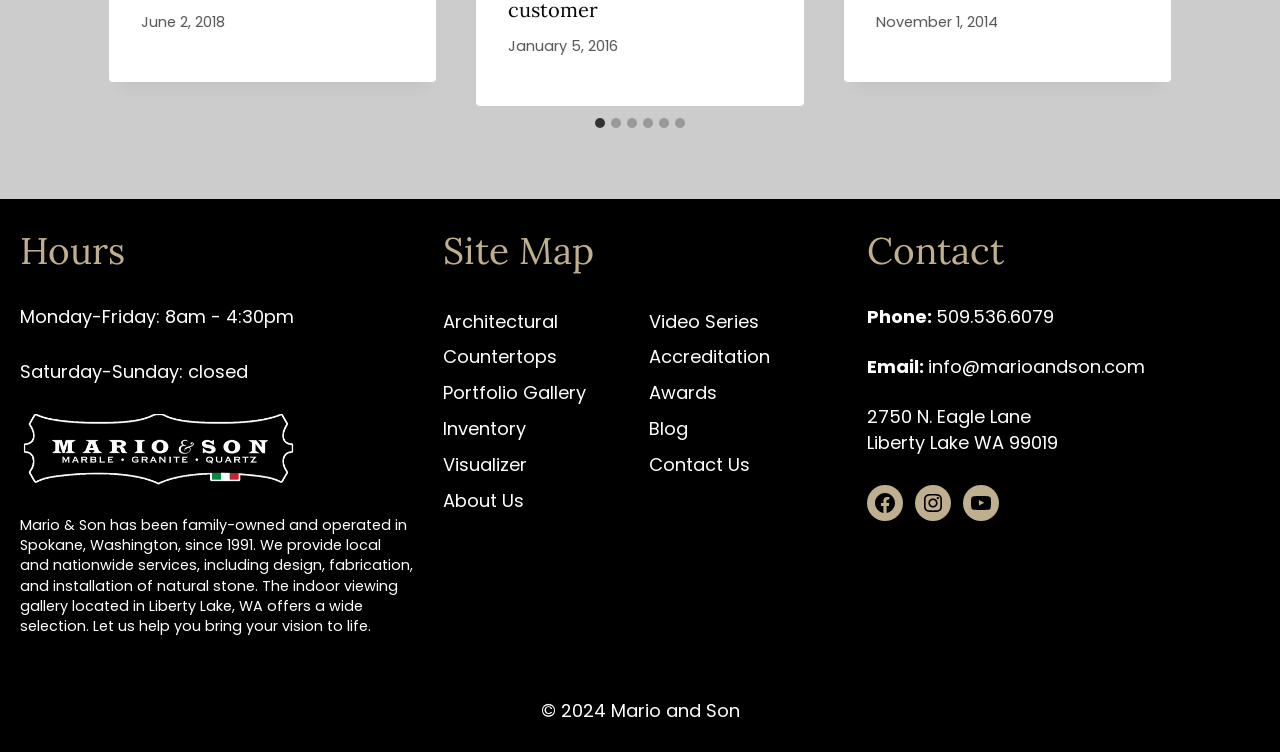Locate the bounding box coordinates of the clickable element to fulfill the following instruction: "View Architectural". Provide the coordinates as four float numbers between 0 and 1 in the format [left, top, right, bottom].

[0.346, 0.404, 0.493, 0.452]